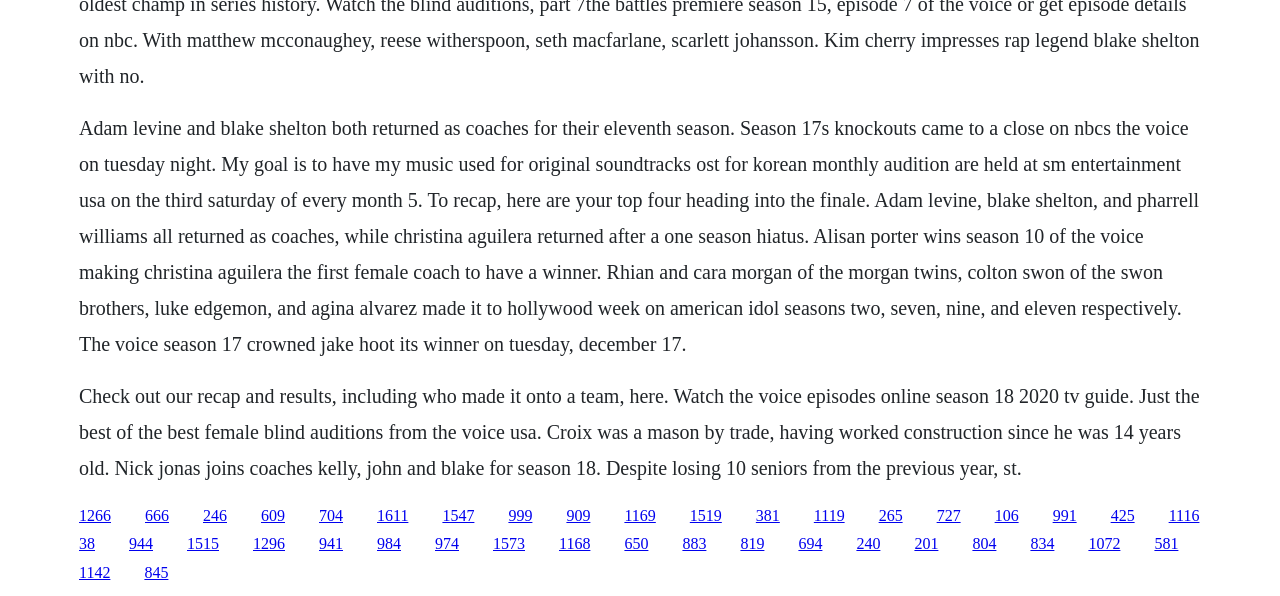What is the name of the coach who returned after a one-season hiatus?
Give a single word or phrase as your answer by examining the image.

Christina Aguilera